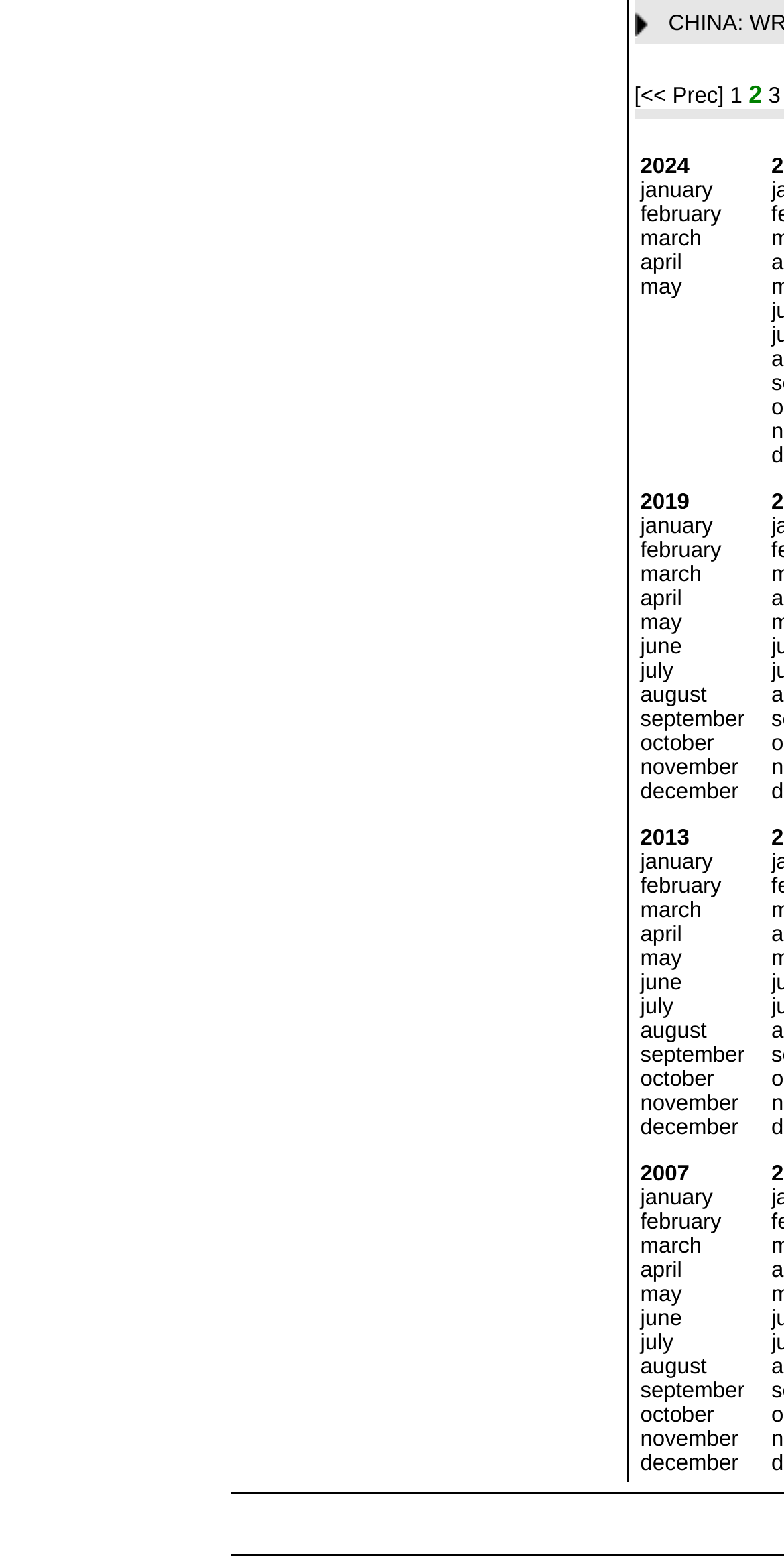Respond to the question below with a single word or phrase:
How many tables are on the webpage?

3